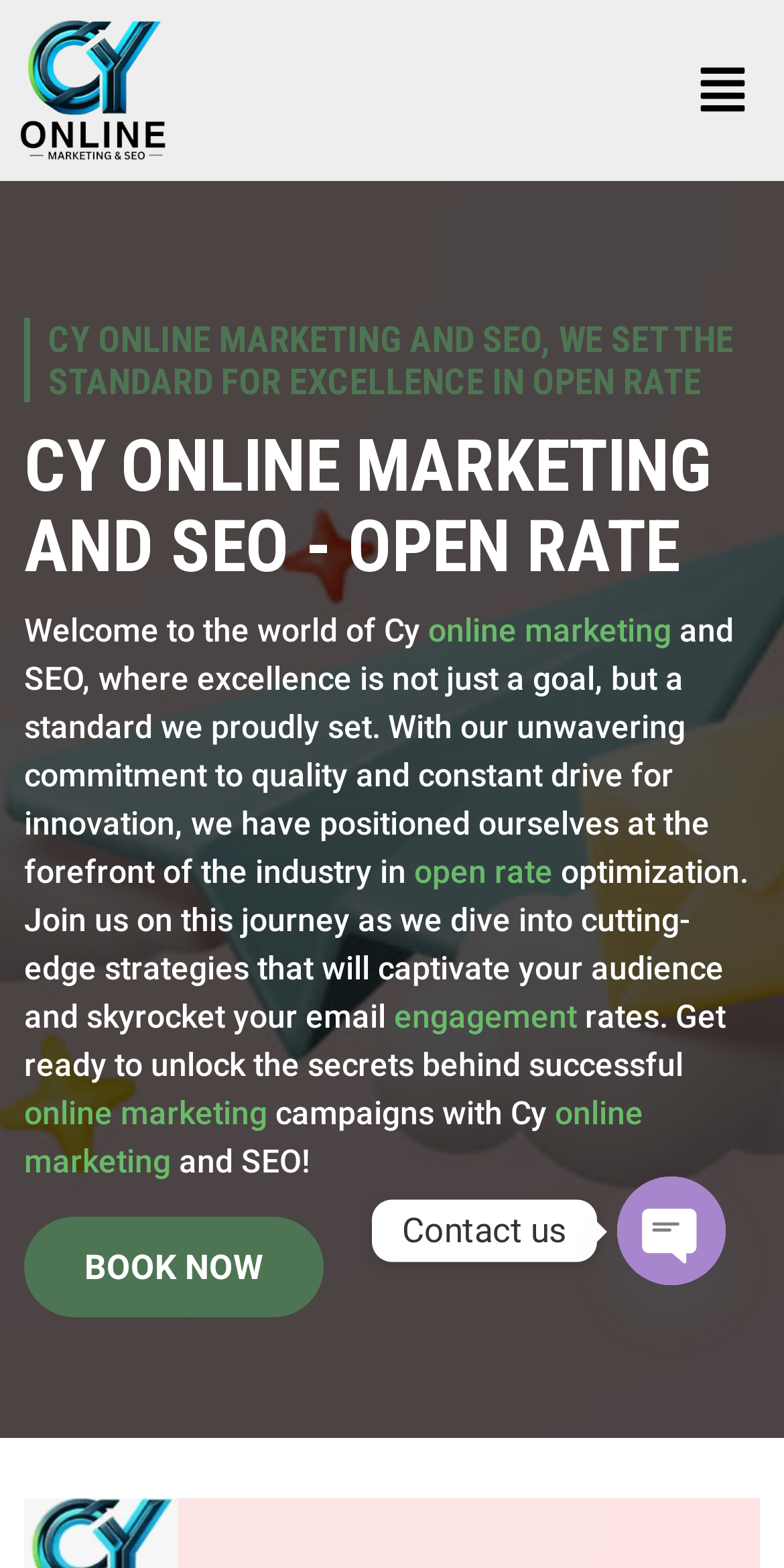Given the element description "online marketing" in the screenshot, predict the bounding box coordinates of that UI element.

[0.031, 0.697, 0.341, 0.722]